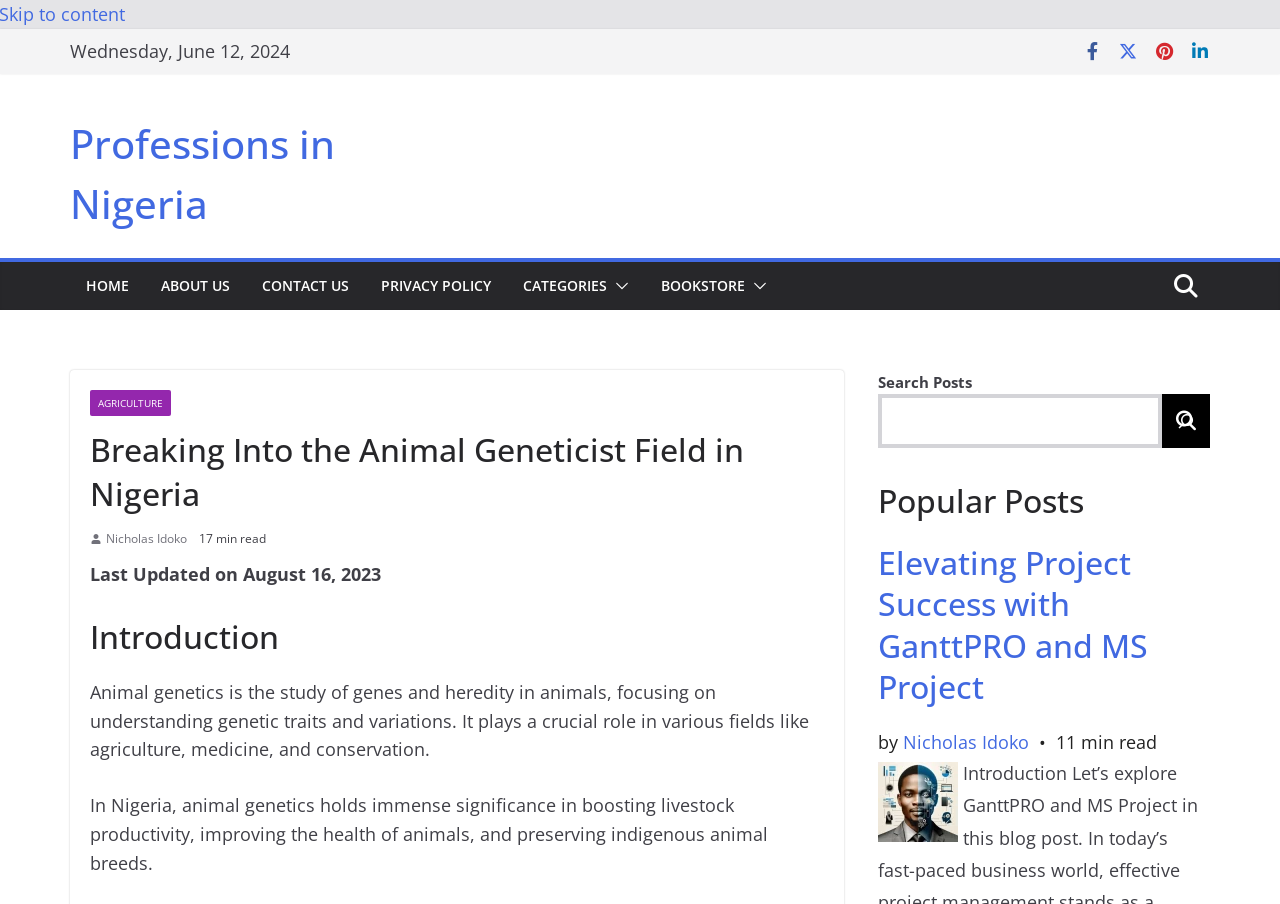What is the profession being discussed in the main article?
Based on the image, provide your answer in one word or phrase.

Animal Geneticist